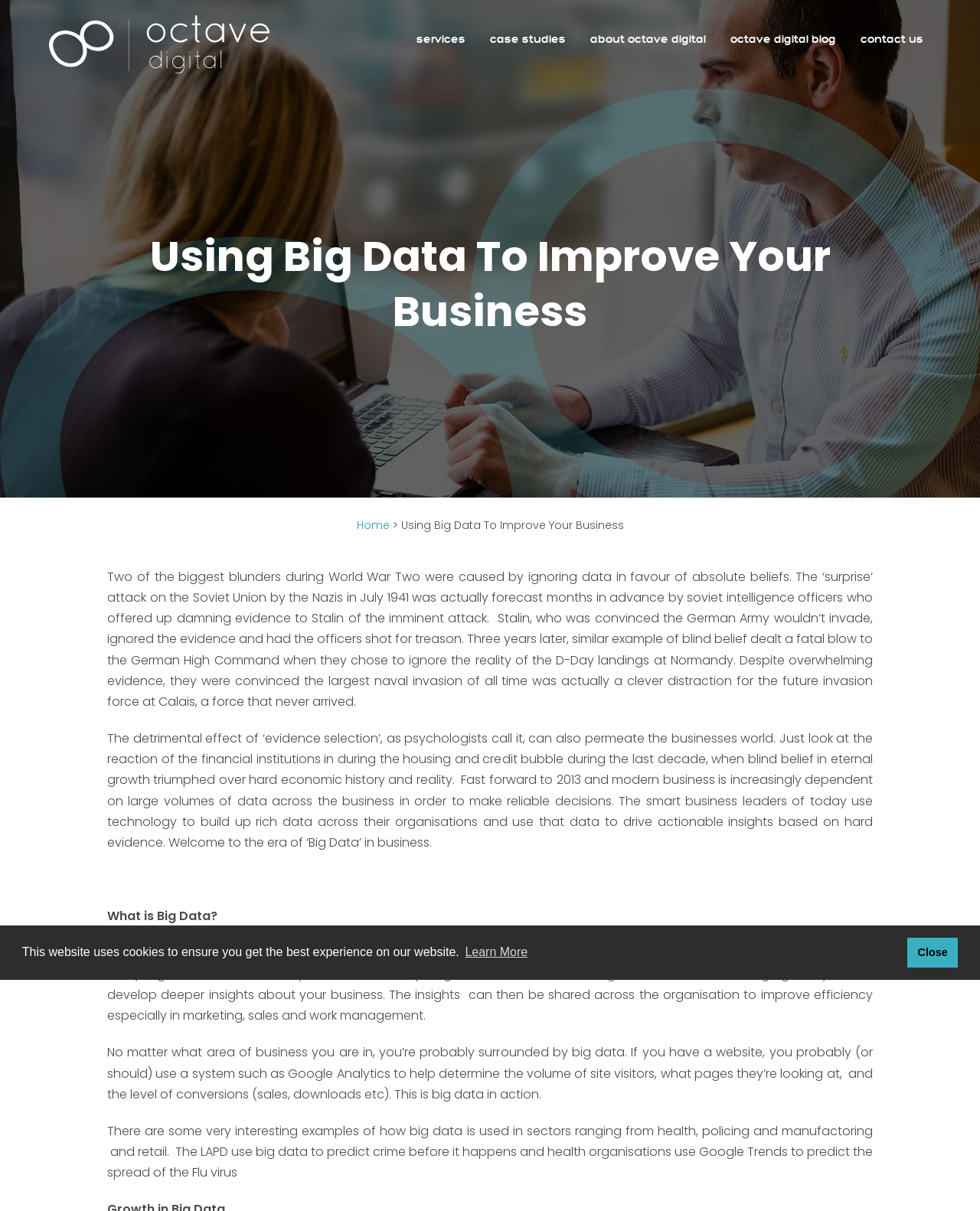Using the provided description Close, find the bounding box coordinates for the UI element. Provide the coordinates in (top-left x, top-left y, bottom-right x, bottom-right y) format, ensuring all values are between 0 and 1.

[0.926, 0.774, 0.978, 0.799]